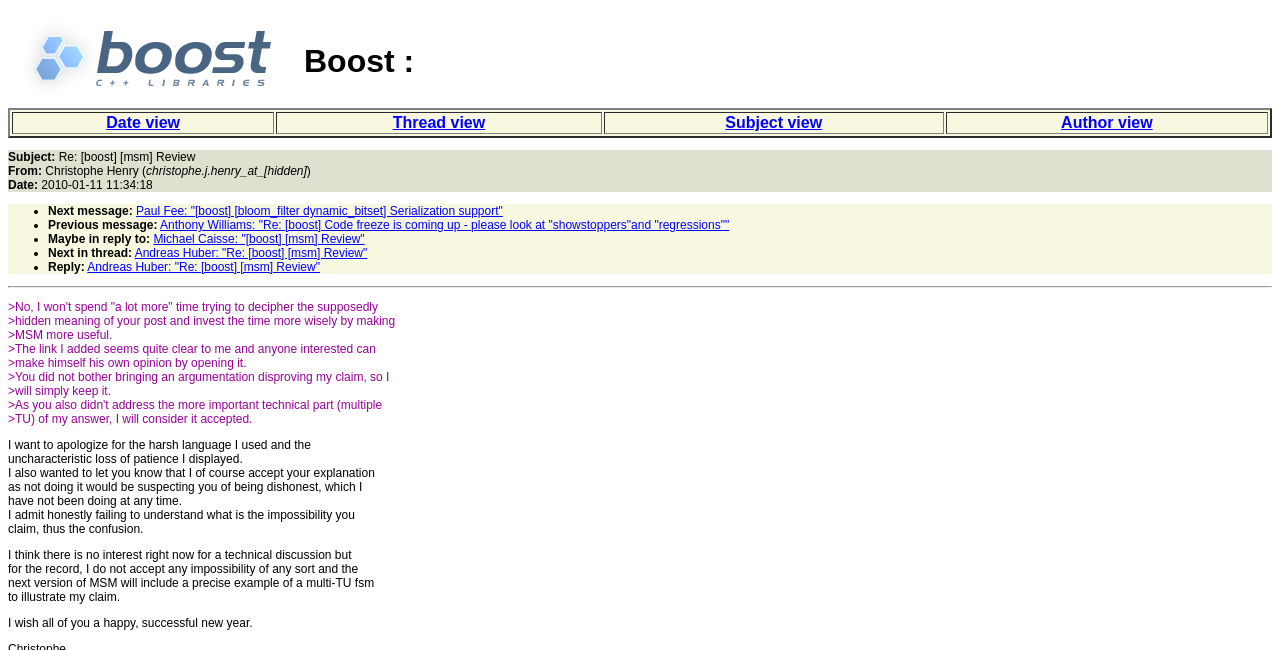Using the image as a reference, answer the following question in as much detail as possible:
What is the subject of this email?

The subject of this email can be inferred from the static text 'Subject:' and the subsequent text 'Re: [boost] [msm] Review'.